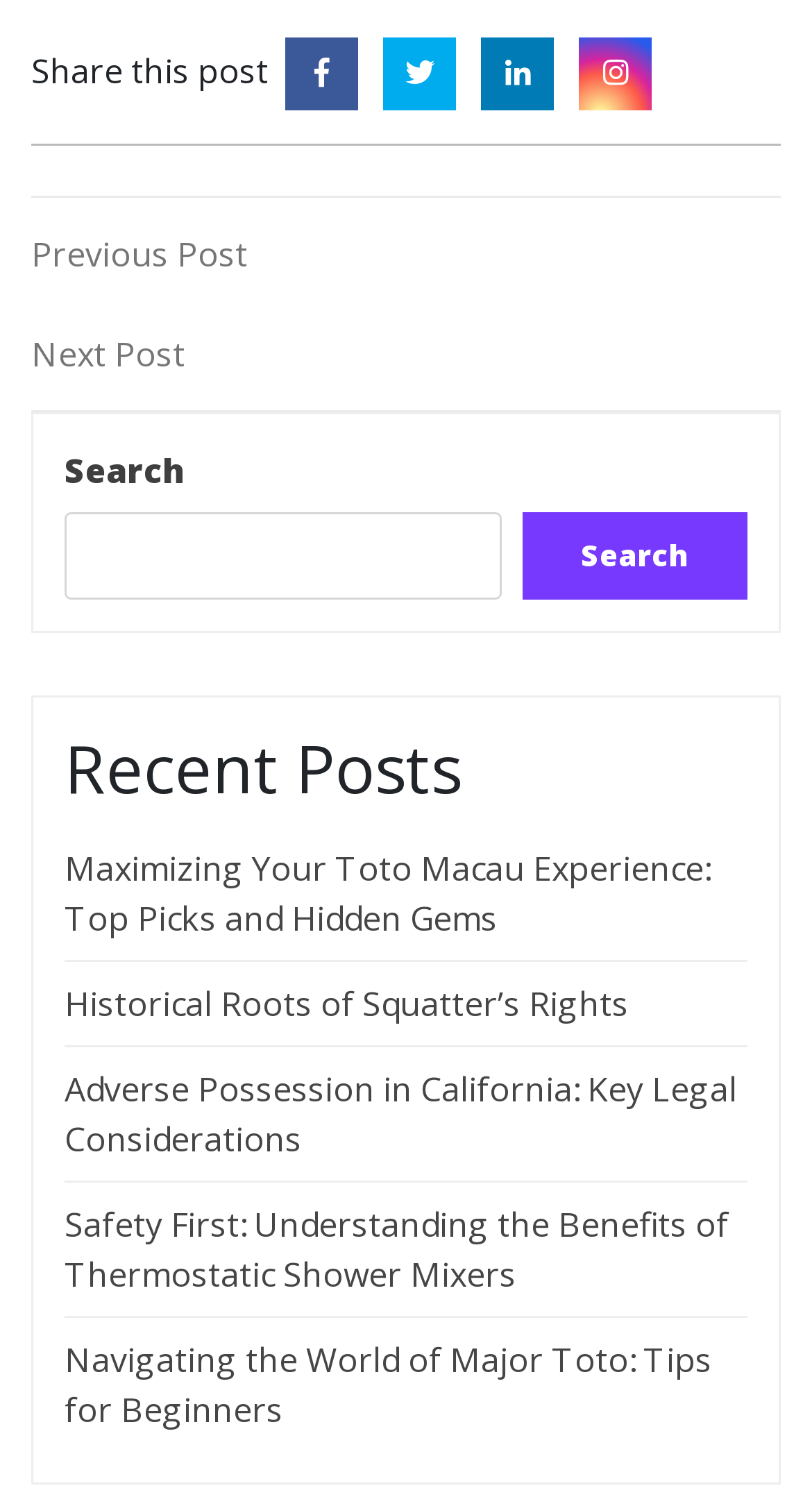What is the purpose of the search box?
Identify the answer in the screenshot and reply with a single word or phrase.

To search